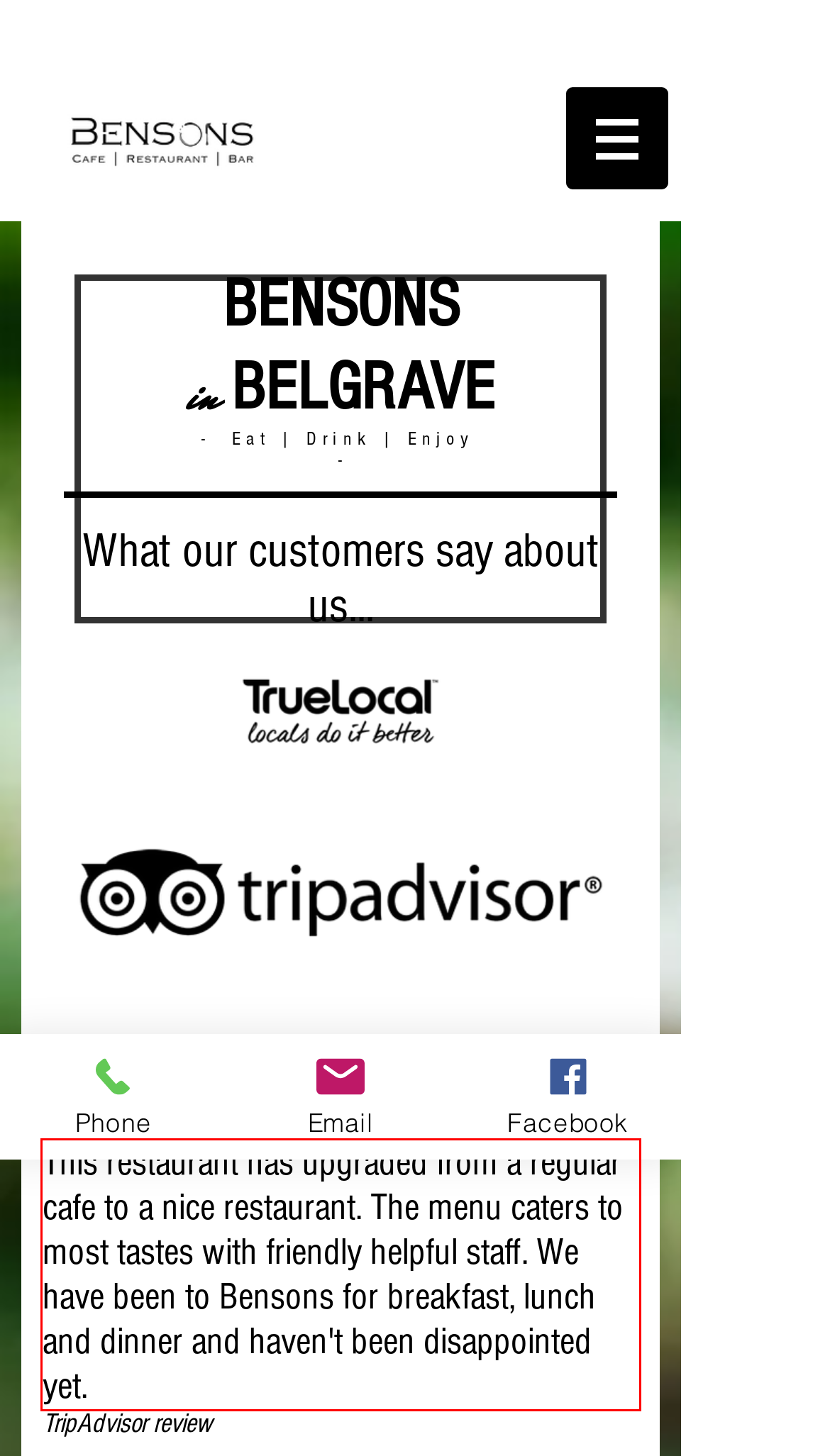Given the screenshot of a webpage, identify the red rectangle bounding box and recognize the text content inside it, generating the extracted text.

This restaurant has upgraded from a regular cafe to a nice restaurant. The menu caters to most tastes with friendly helpful staff. We have been to Bensons for breakfast, lunch and dinner and haven't been disappointed yet.